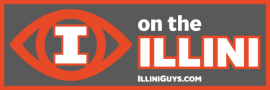Give a thorough caption for the picture.

The image features a vibrant banner for "I on the Illini," showcasing the brand's identity with a striking design. Dominating the center is a large letter "I," symbolizing the University of Illinois, framed by a stylized eye graphic to signify observation and insight into Illinois sports. The words "on the" are displayed in a sleek font above "ILLINI," which is bold and prominently placed, emphasizing the focus on the Illini sports community. The background is a muted gray, providing contrast that enhances the orange and white text. This banner serves as a visual focal point on the webpage, representing a platform dedicated to in-depth coverage and discussion of Illini athletics, including updates on teams and players. The accompanying website, illiniguys.com, indicates additional resources and content for fans.